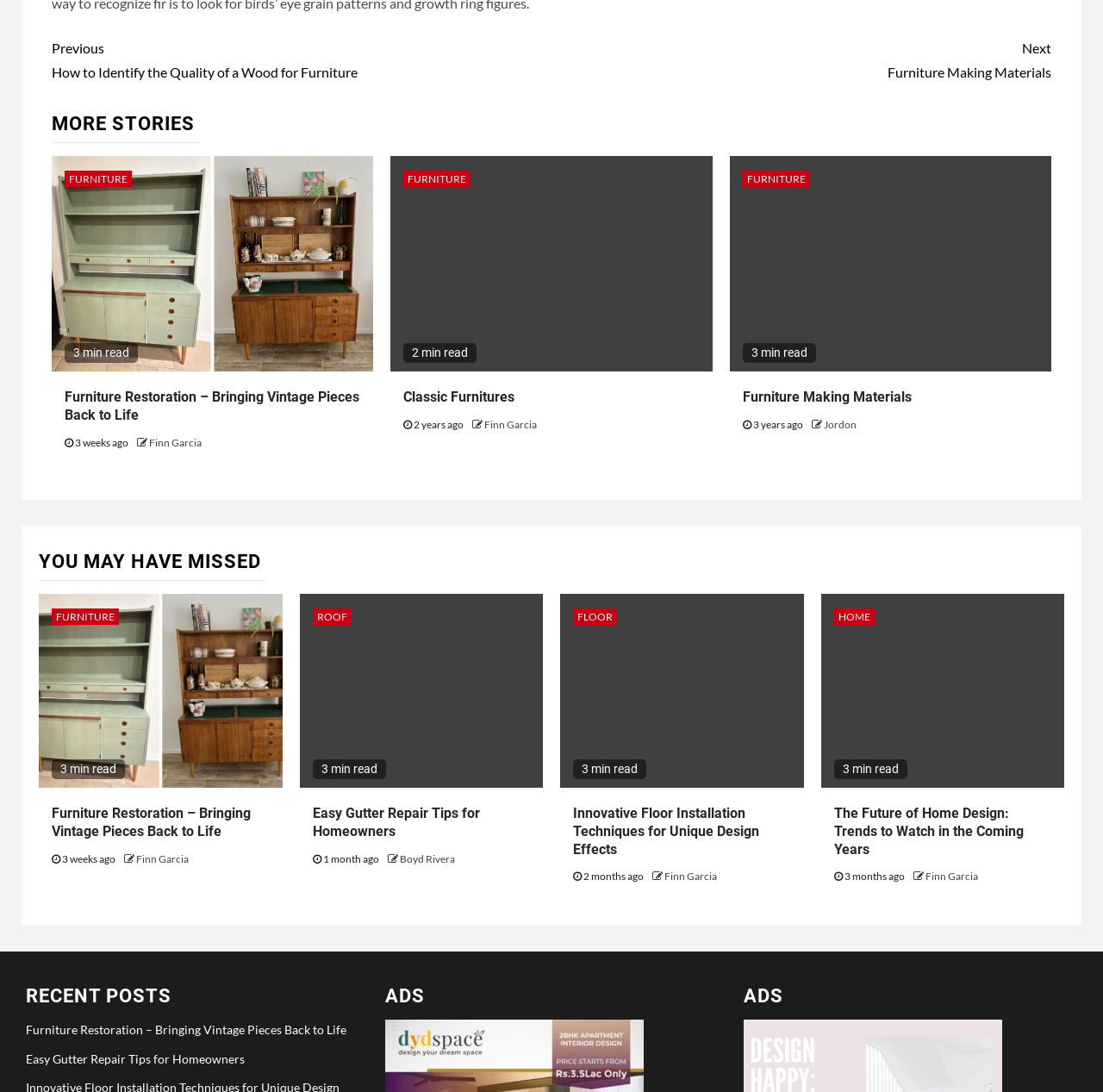How many minutes does it take to read the article 'Furniture Restoration – Bringing Vintage Pieces Back to Life'?
Give a comprehensive and detailed explanation for the question.

The StaticText element with the text '3 min read' is associated with the heading 'Furniture Restoration – Bringing Vintage Pieces Back to Life', indicating that it takes 3 minutes to read the article.